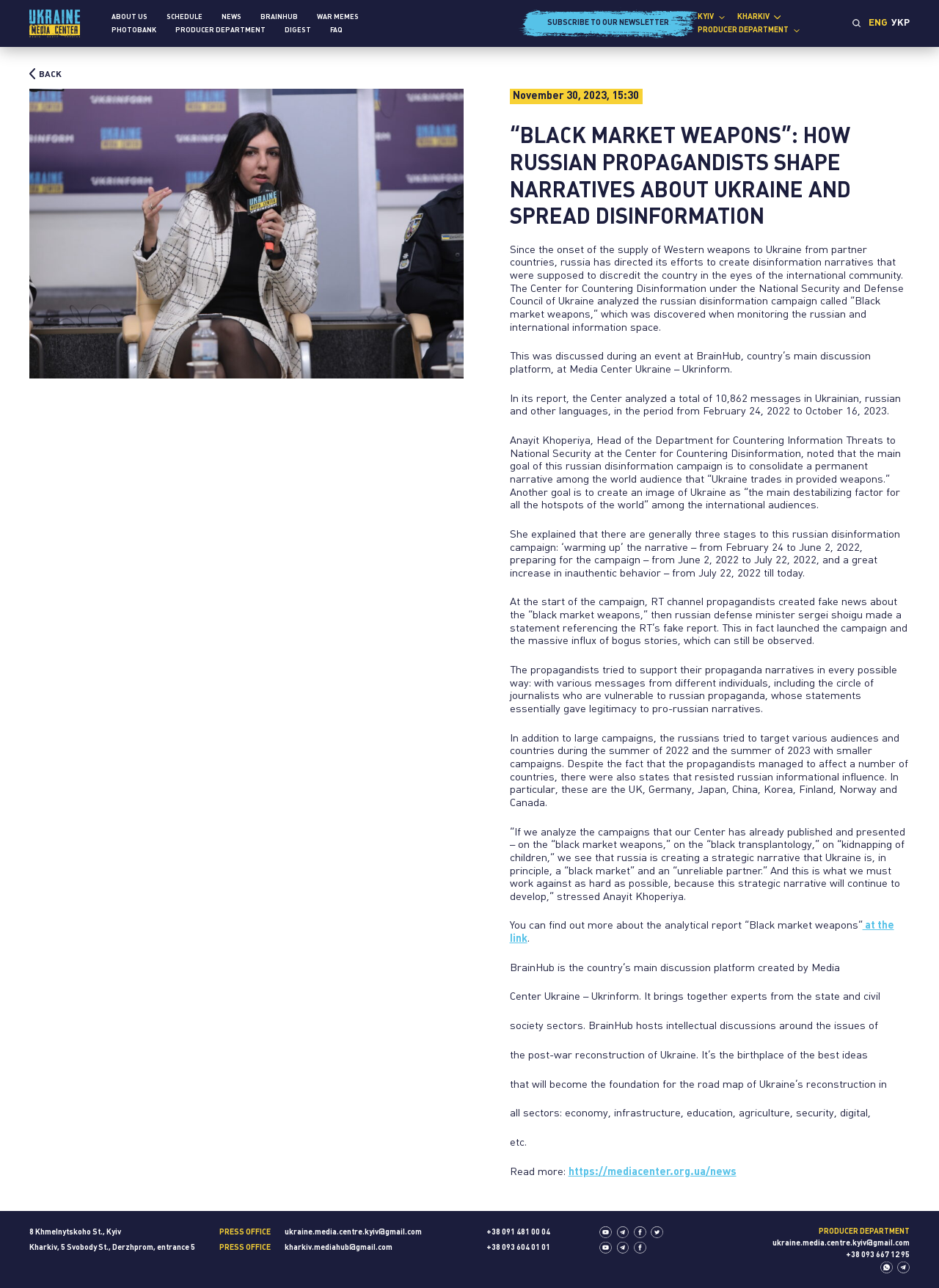Please determine the bounding box coordinates for the UI element described as: "Back".

[0.031, 0.053, 0.065, 0.061]